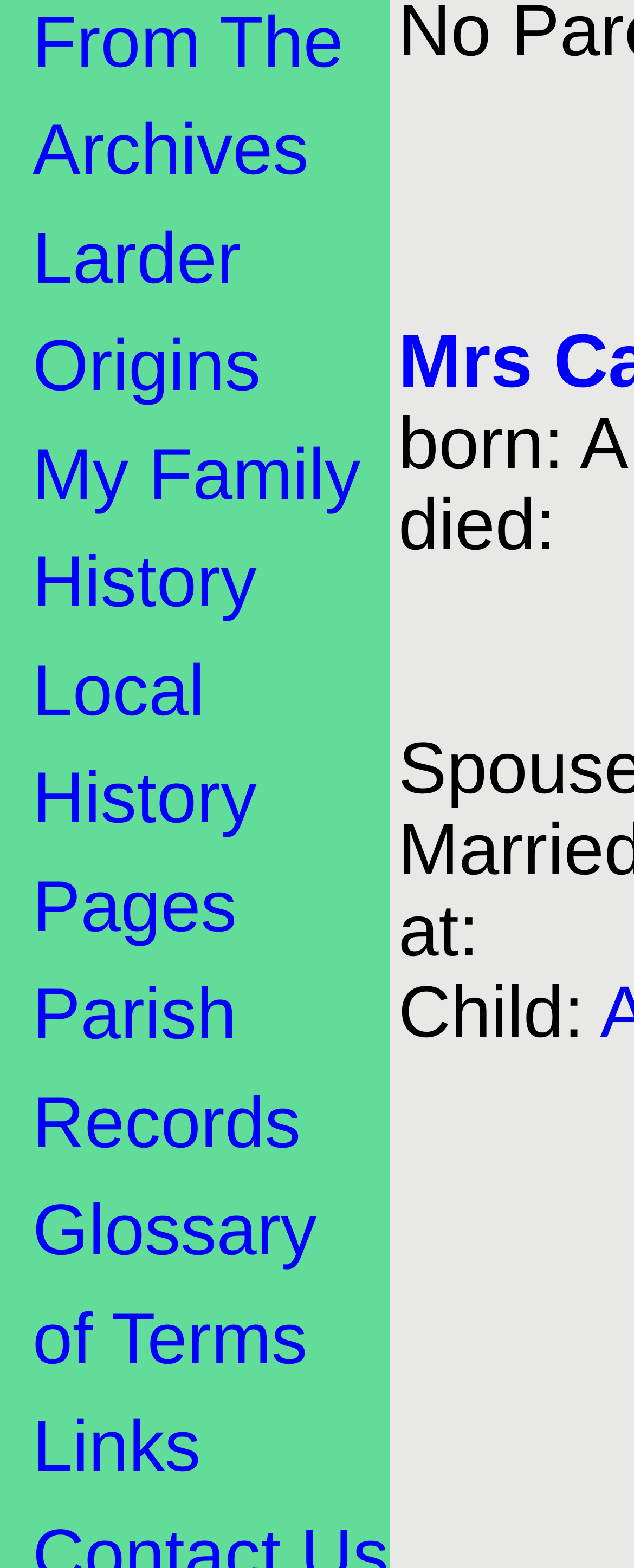Provide the bounding box coordinates for the UI element that is described as: "Larder Origins".

[0.051, 0.14, 0.411, 0.259]